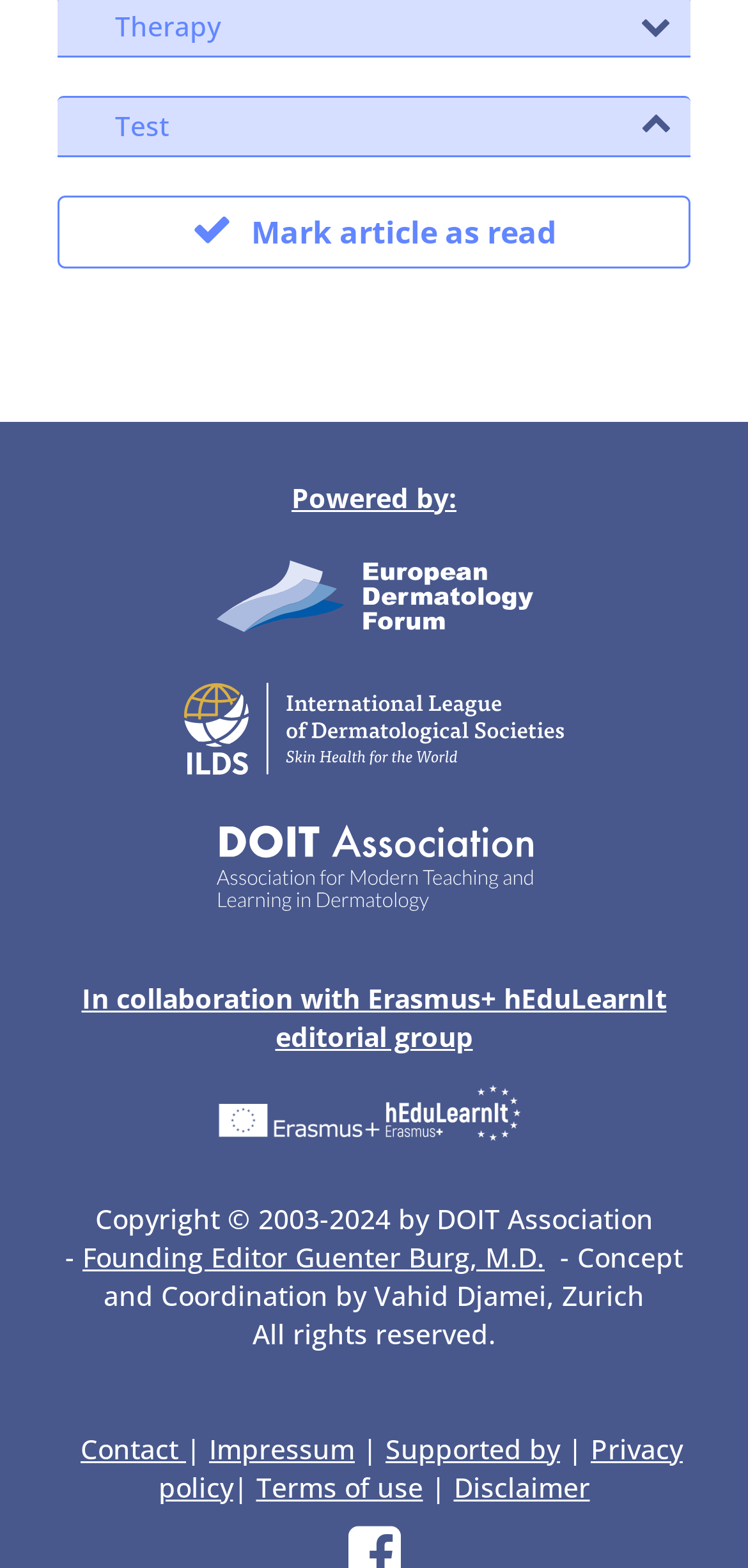Locate the bounding box coordinates of the area to click to fulfill this instruction: "Go to ilds". The bounding box should be presented as four float numbers between 0 and 1, in the order [left, top, right, bottom].

[0.246, 0.474, 0.754, 0.501]